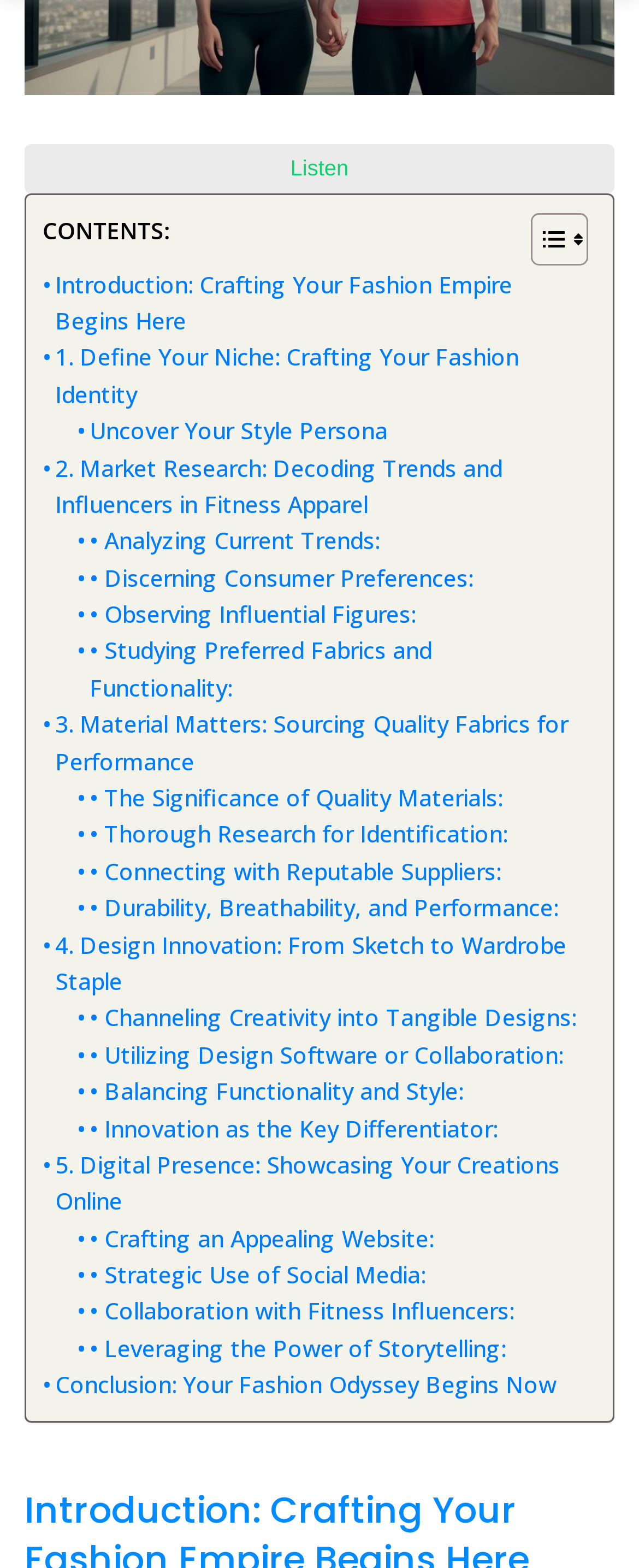Carefully observe the image and respond to the question with a detailed answer:
What is the purpose of the 'Toggle Table of Content' button?

The 'Toggle Table of Content' button is likely used to show or hide the table of content, allowing users to easily navigate through the webpage's sections and subtopics.